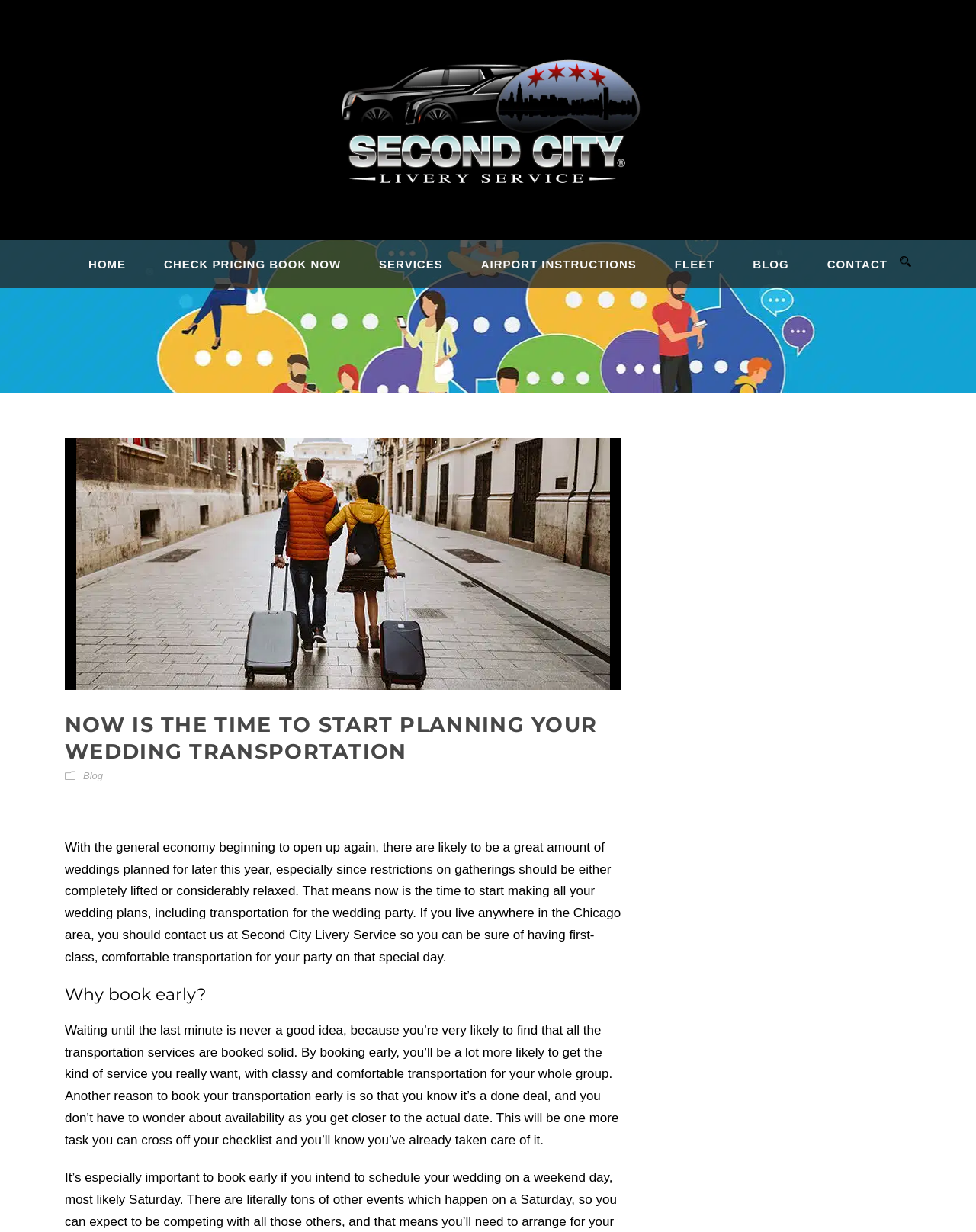Point out the bounding box coordinates of the section to click in order to follow this instruction: "Click on HOME".

[0.073, 0.206, 0.129, 0.234]